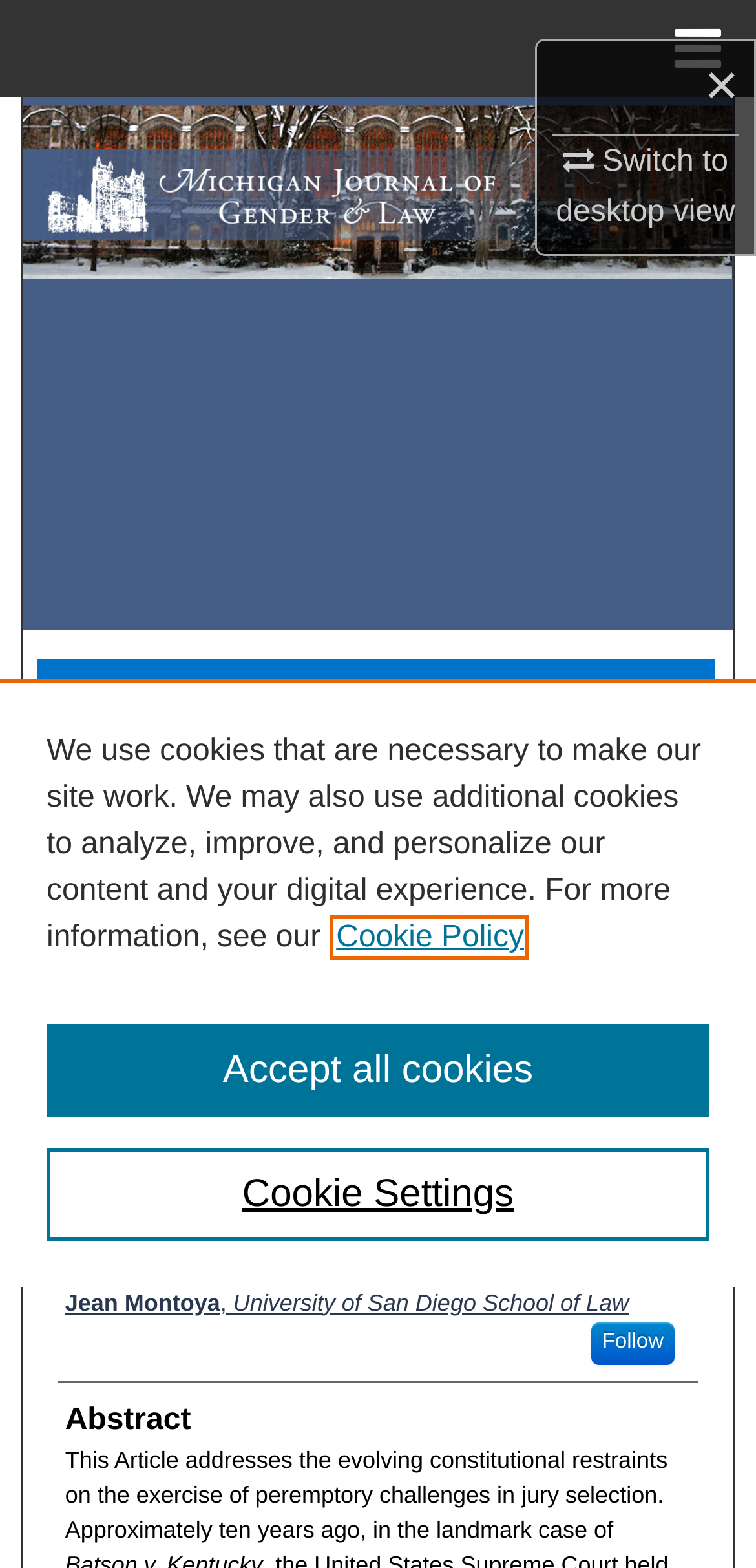What is the breadcrumb navigation?
From the screenshot, supply a one-word or short-phrase answer.

Home > Journals > Michigan Journal of Gender & Law > Vol. 3 > Iss. 2 (1996)